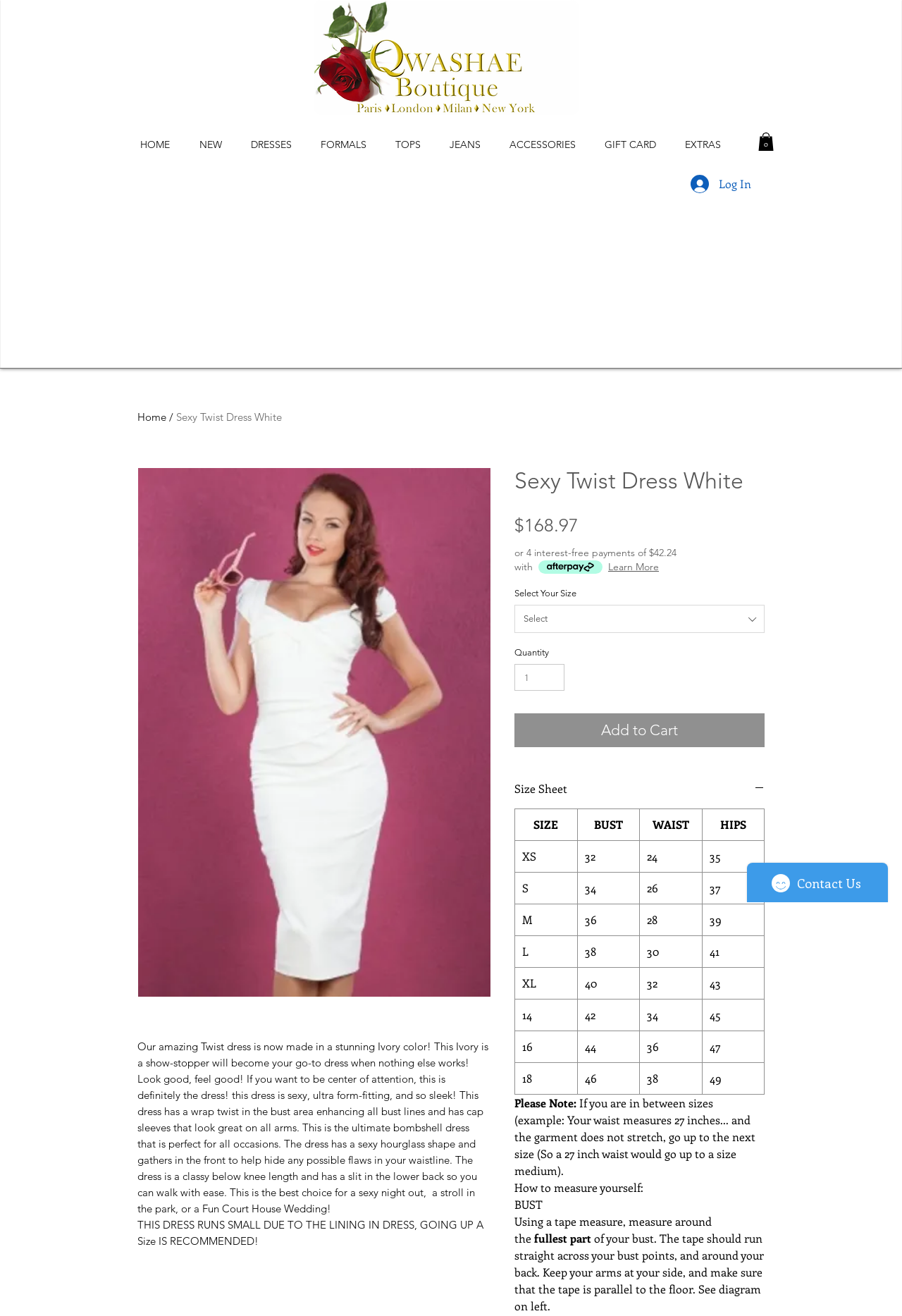Please identify the coordinates of the bounding box that should be clicked to fulfill this instruction: "Choose a size from the 'Select Your Size' dropdown".

[0.57, 0.46, 0.848, 0.481]